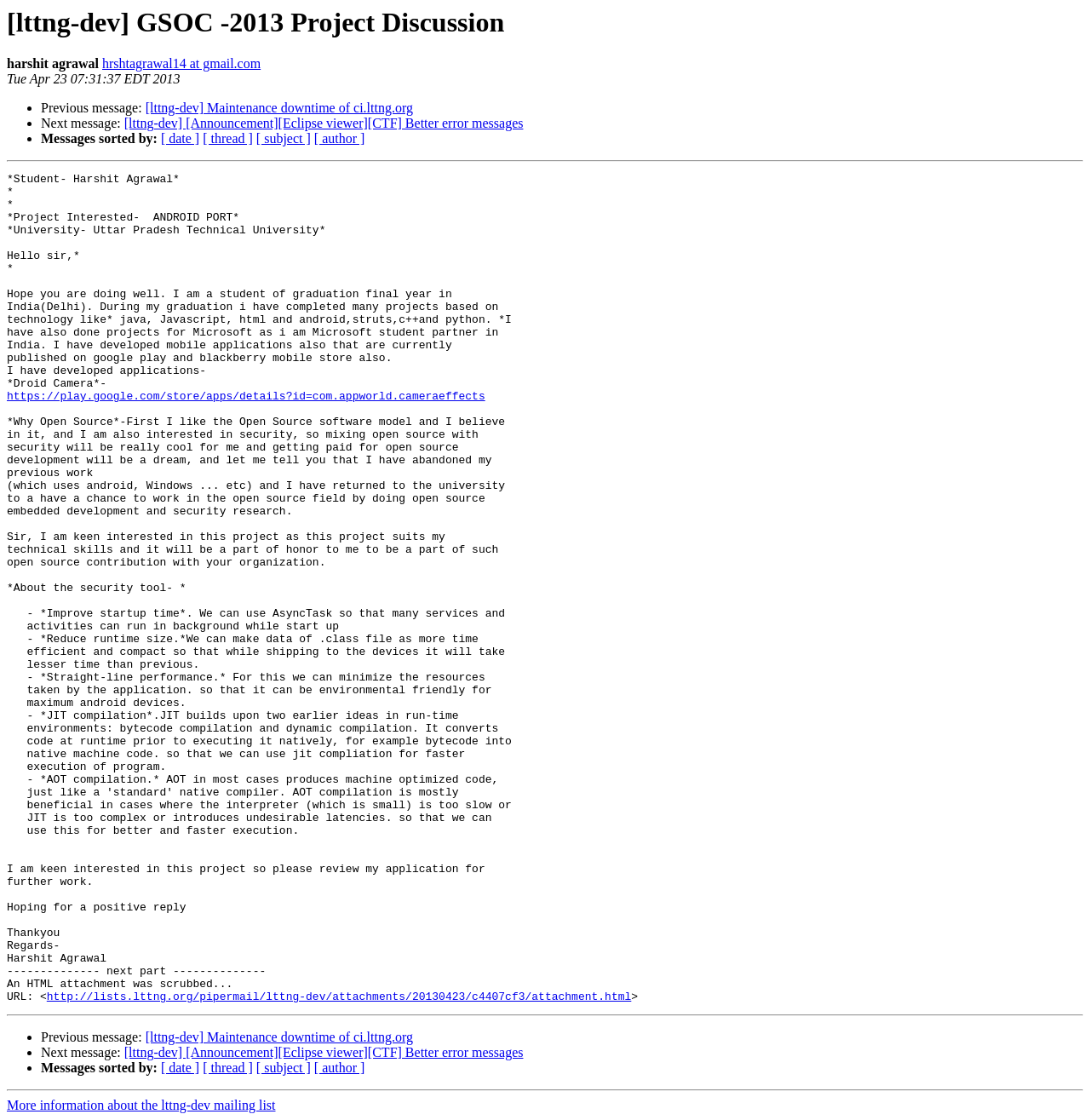Can you extract the headline from the webpage for me?

[lttng-dev] GSOC -2013 Project Discussion